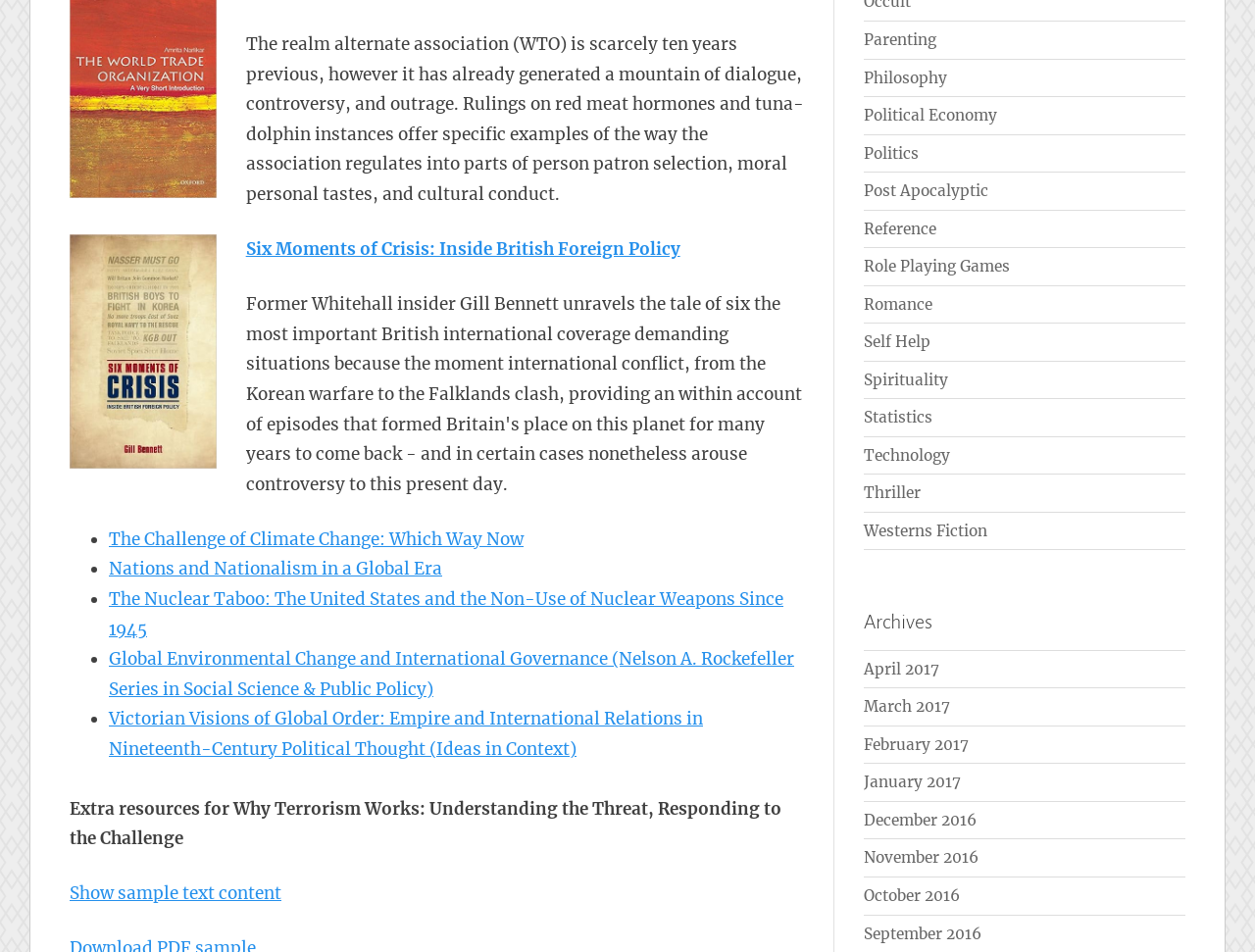Can you determine the bounding box coordinates of the area that needs to be clicked to fulfill the following instruction: "Show sample text content for 'Why Terrorism Works: Understanding the Threat, Responding to the Challenge'"?

[0.055, 0.927, 0.224, 0.95]